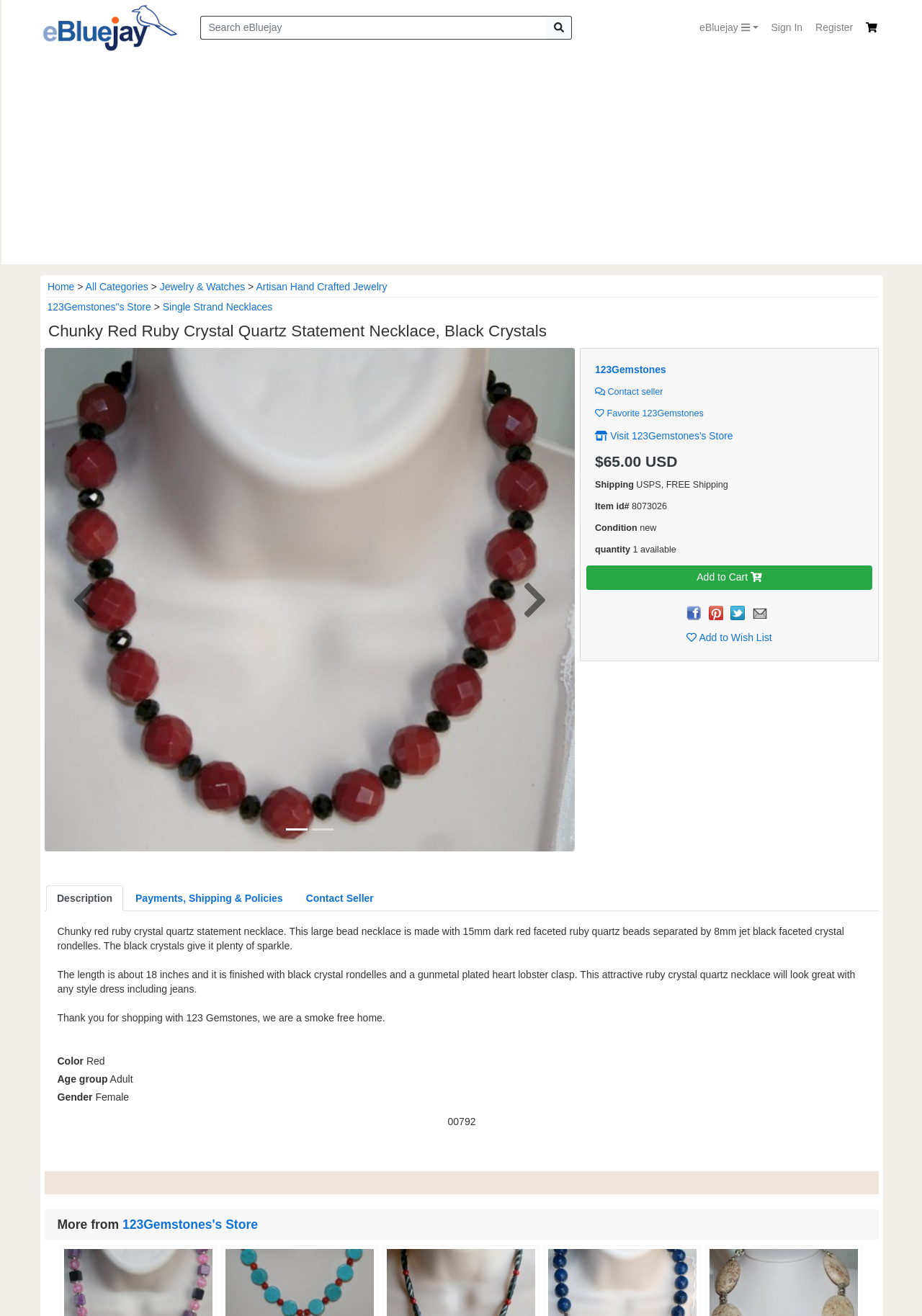Using the description "aria-label="Advertisement" name="aswift_1" title="Advertisement"", locate and provide the bounding box of the UI element.

[0.044, 0.047, 0.958, 0.201]